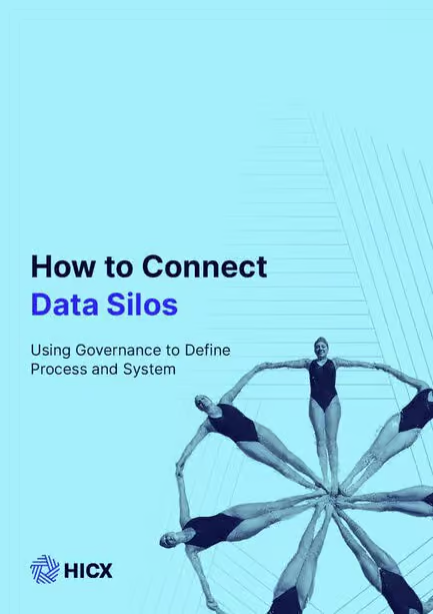Provide a single word or phrase answer to the question: 
What is the focus of the title?

Overcoming data silos